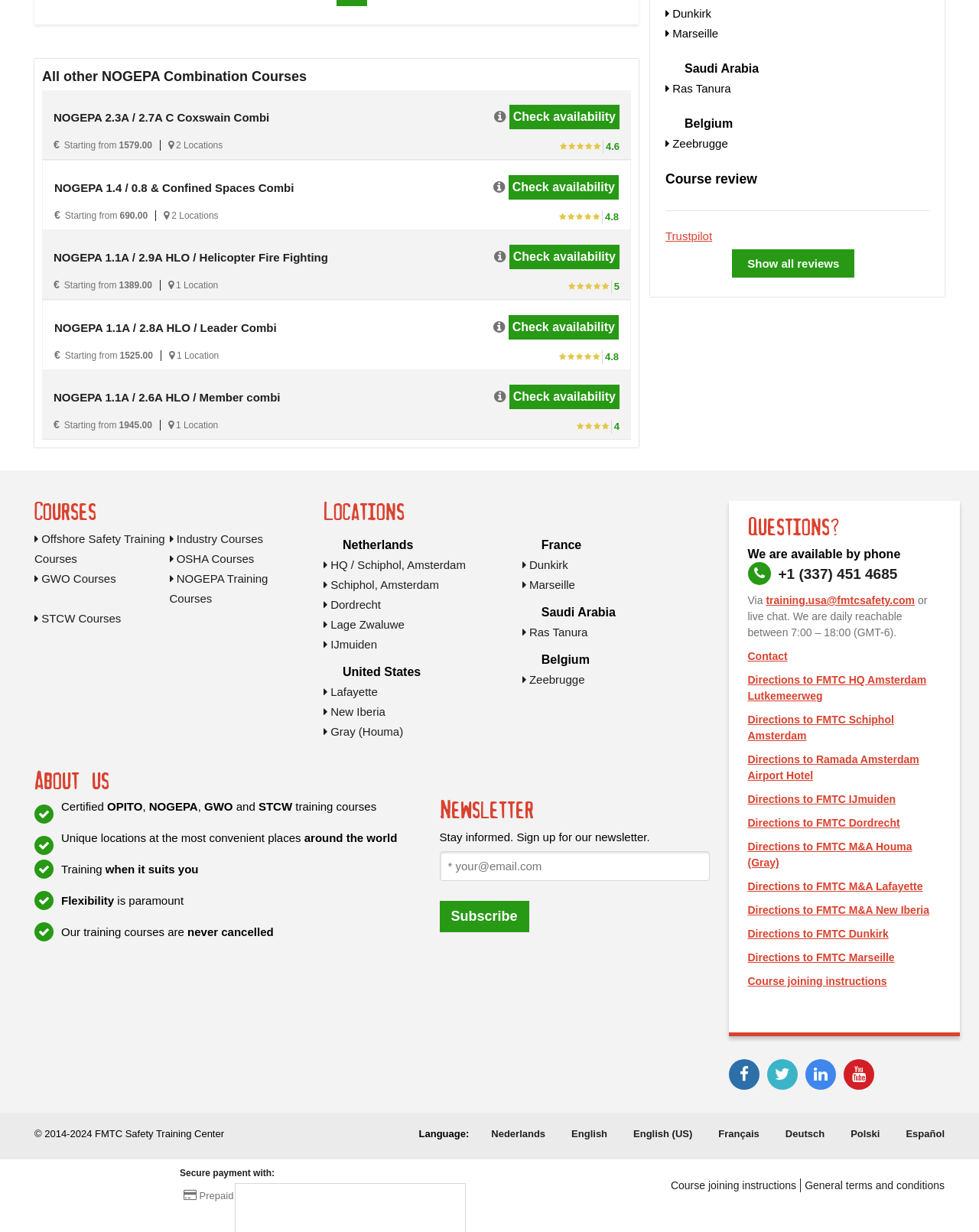How many reviews are available for the course provider?
Please utilize the information in the image to give a detailed response to the question.

I found the answer by looking at the link element under the article element, which contains the text 'Show all reviews'.